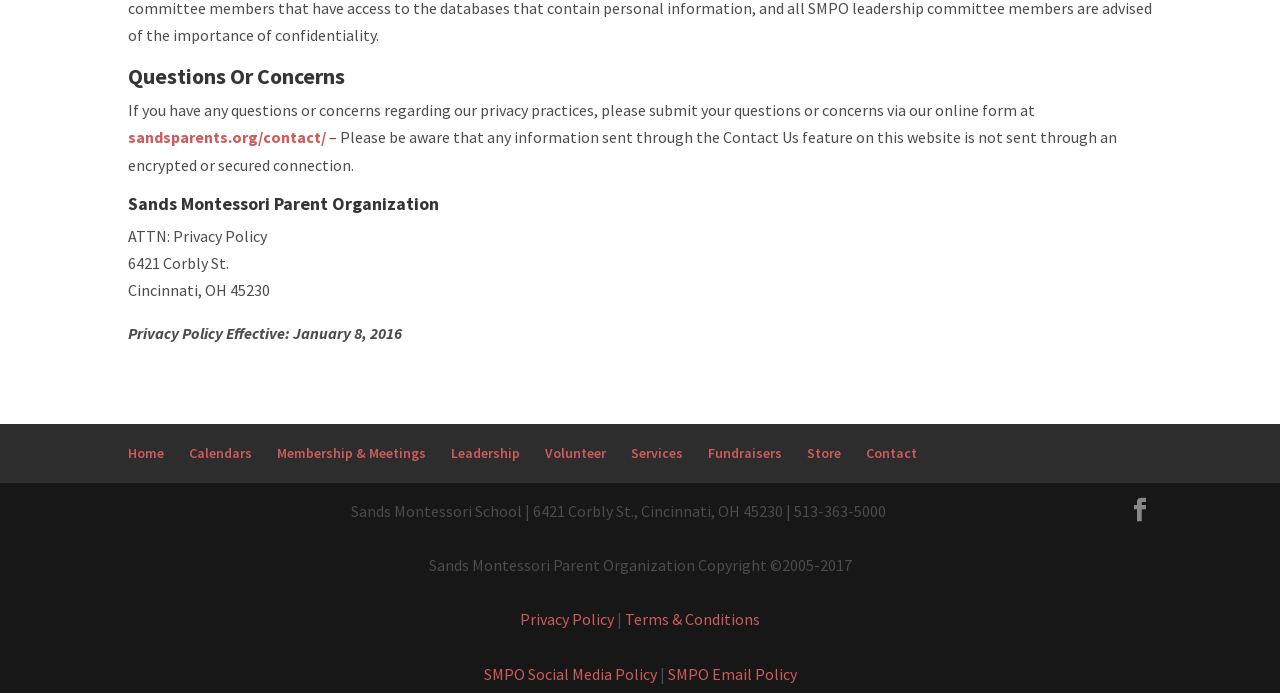Can you provide the bounding box coordinates for the element that should be clicked to implement the instruction: "go to contact page"?

[0.677, 0.641, 0.716, 0.667]